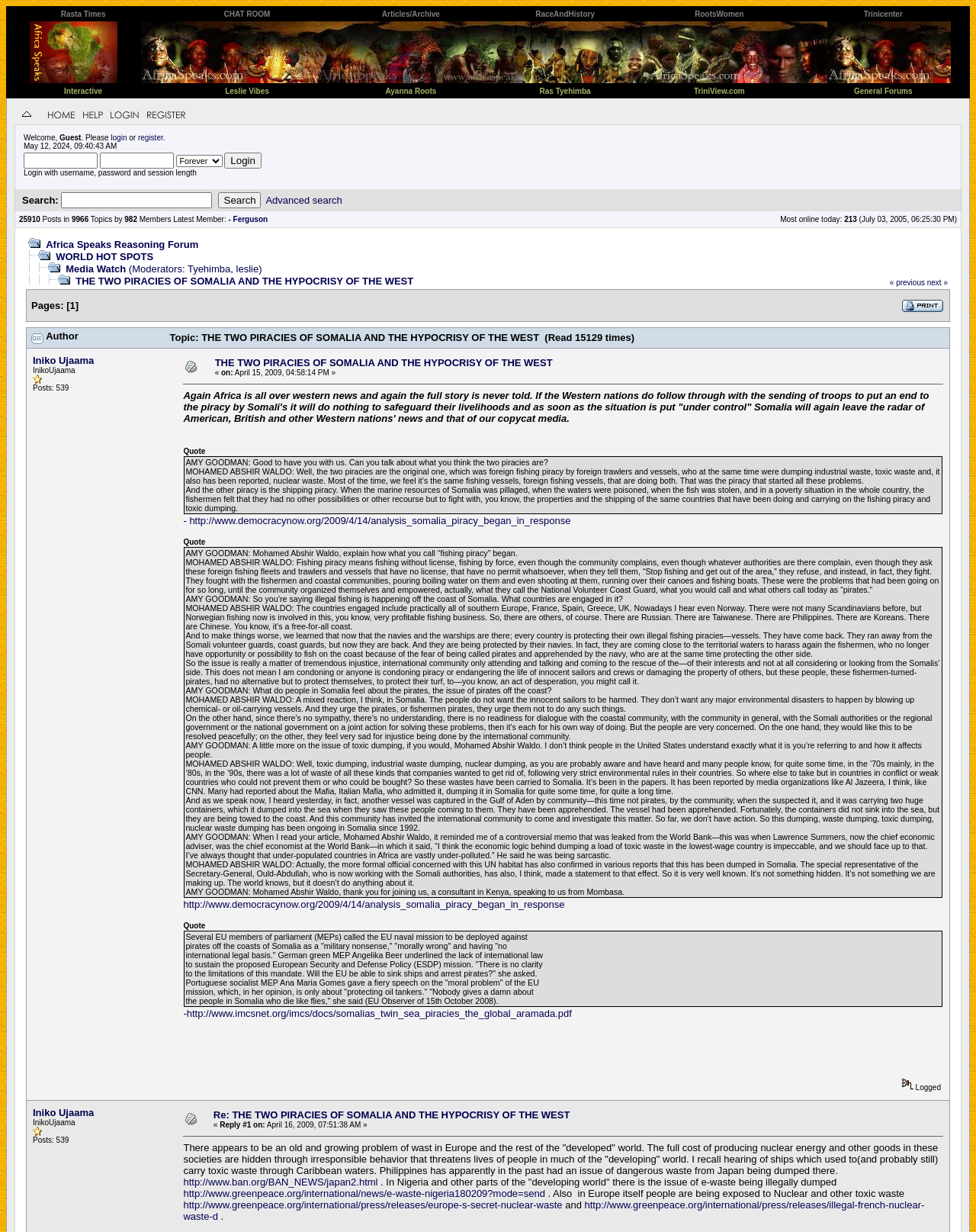Explain the webpage in detail, including its primary components.

The webpage is titled "THE TWO PIRACIES OF SOMALIA AND THE HYPOCRISY OF THE WEST". At the top, there is a navigation bar with five links: "Rasta Times", "CHAT ROOM", "Articles/Archive", "RaceAndHistory", and "RootsWomen", followed by "Trinicenter" at the far right. 

Below the navigation bar, there is a table with two rows. The first row contains an image and a link to "Africa Speaks Homepage" on the left, and a link to "Africa Speaks.com" on the right. The second row has an image on the left and a link to "Africa Speaks.com" on the right, with another image at the far right.

Underneath, there is another table with a single row containing six links: "Interactive", "Leslie Vibes", "Ayanna Roots", "Ras Tyehimba", "TriniView.com", and "General Forums". 

Below this table, there is a login and registration section. It displays a welcome message, including the date and time, and provides options to login or register. There are also links to search and advanced search functions. 

In the center of the page, there is a section displaying information about the forum, including the number of posts, topics, and members, as well as the latest member and the most online users.